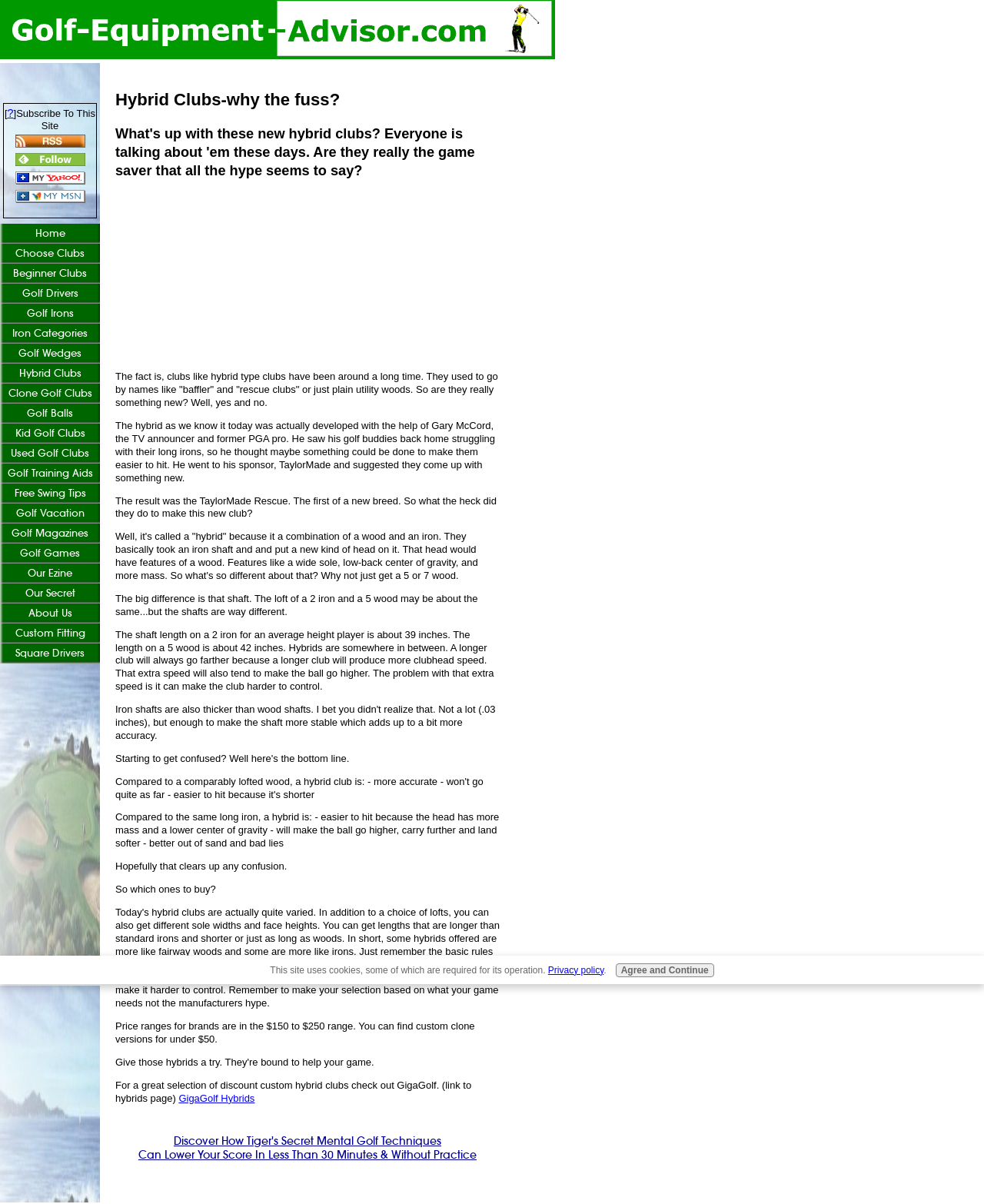Locate the bounding box of the UI element described in the following text: "aria-label="Advertisement" name="aswift_0" title="Advertisement"".

[0.117, 0.161, 0.273, 0.289]